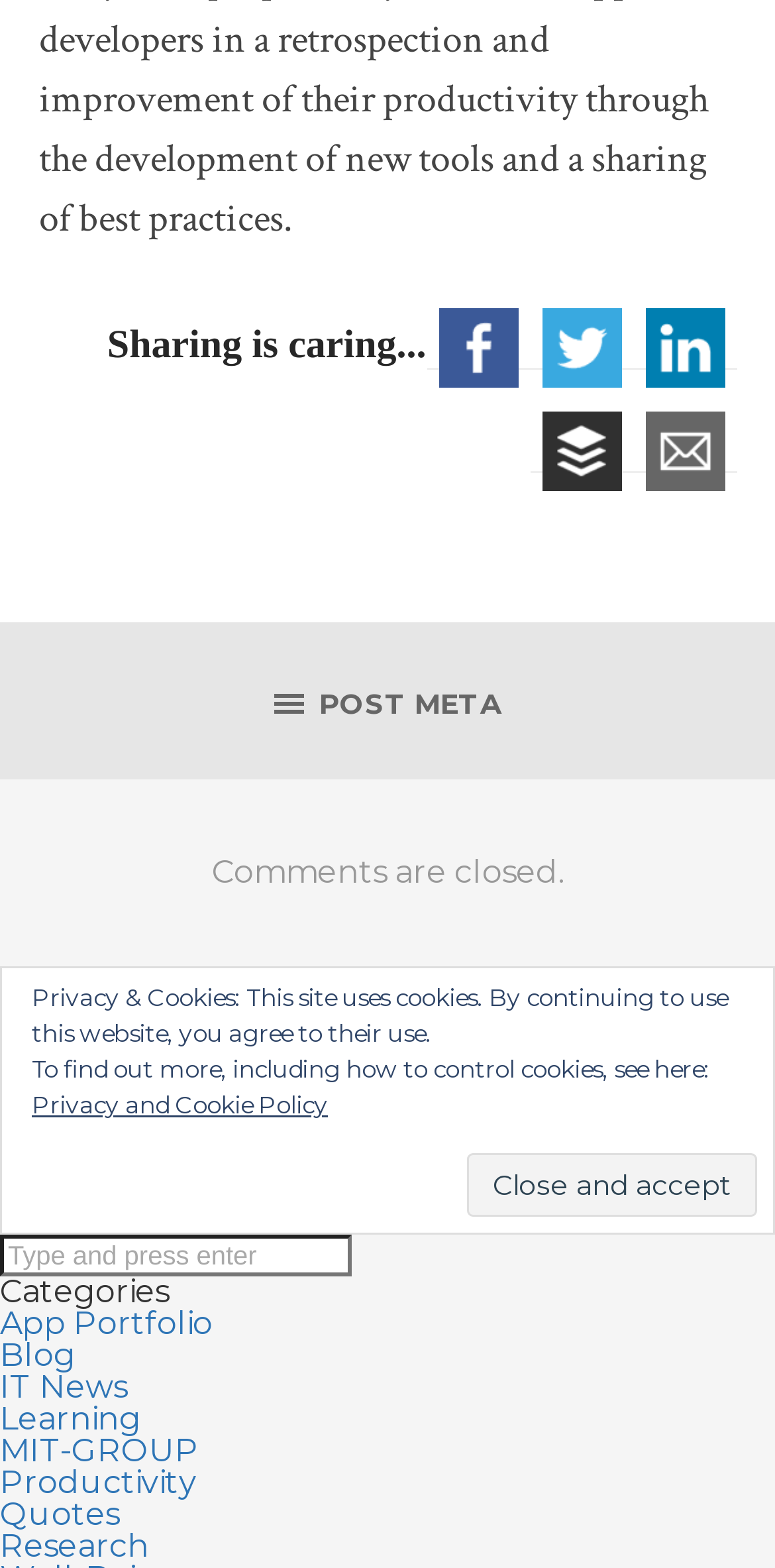Identify the bounding box coordinates for the element you need to click to achieve the following task: "Search for something". The coordinates must be four float values ranging from 0 to 1, formatted as [left, top, right, bottom].

[0.0, 0.788, 0.454, 0.814]